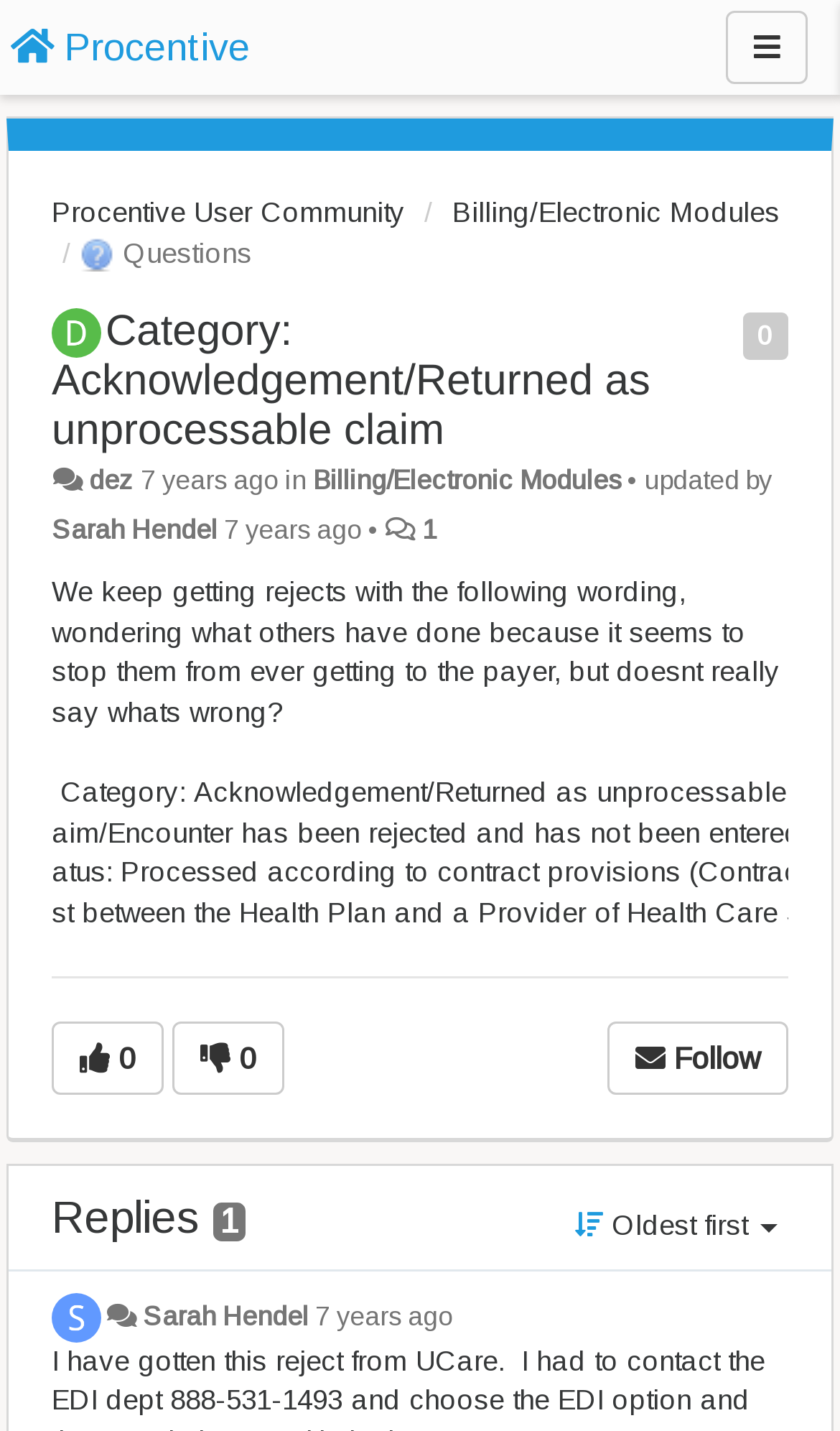Identify the bounding box for the UI element that is described as follows: "7 years ago".

[0.375, 0.909, 0.54, 0.93]